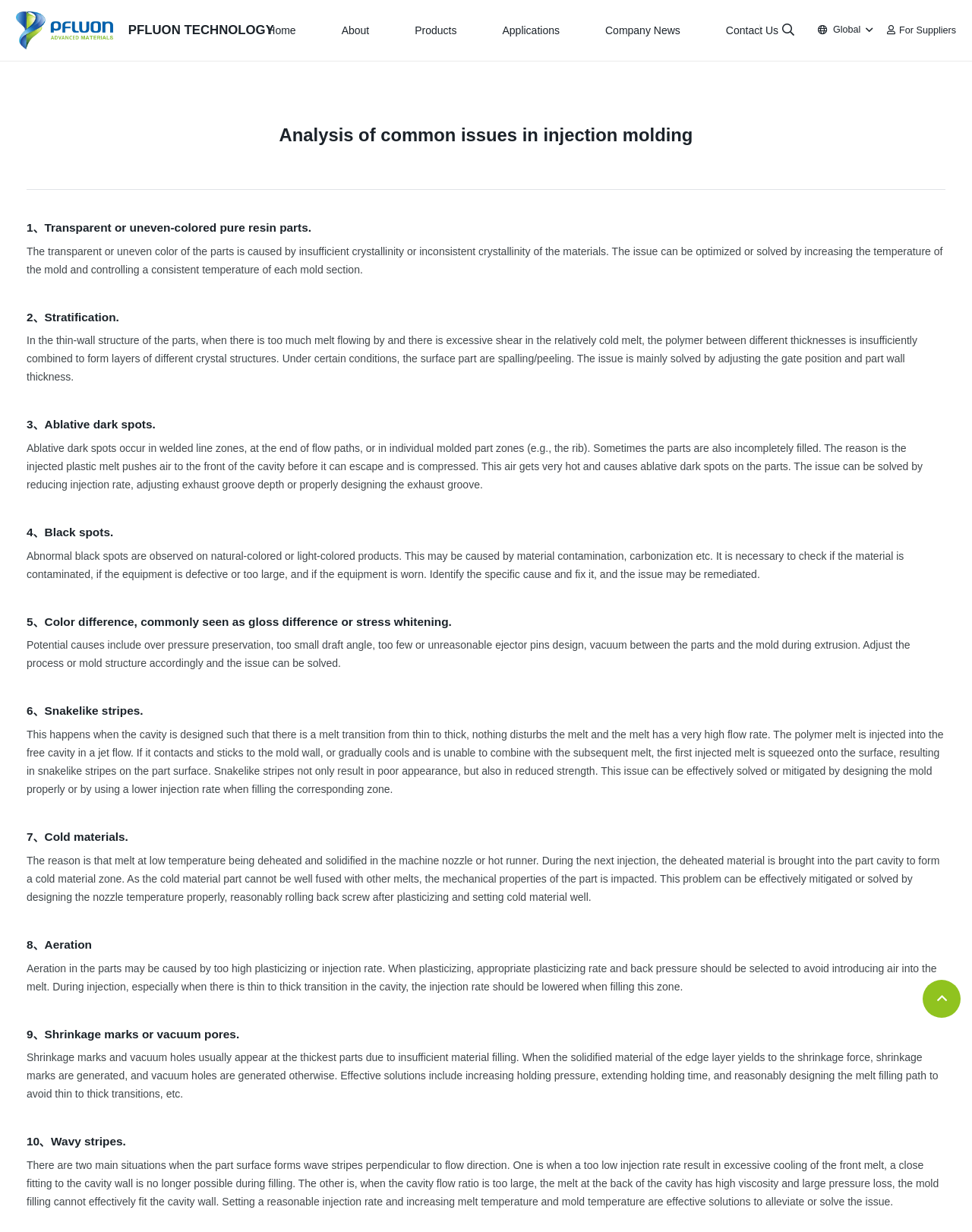Please indicate the bounding box coordinates for the clickable area to complete the following task: "Search for something". The coordinates should be specified as four float numbers between 0 and 1, i.e., [left, top, right, bottom].

[0.797, 0.012, 0.838, 0.037]